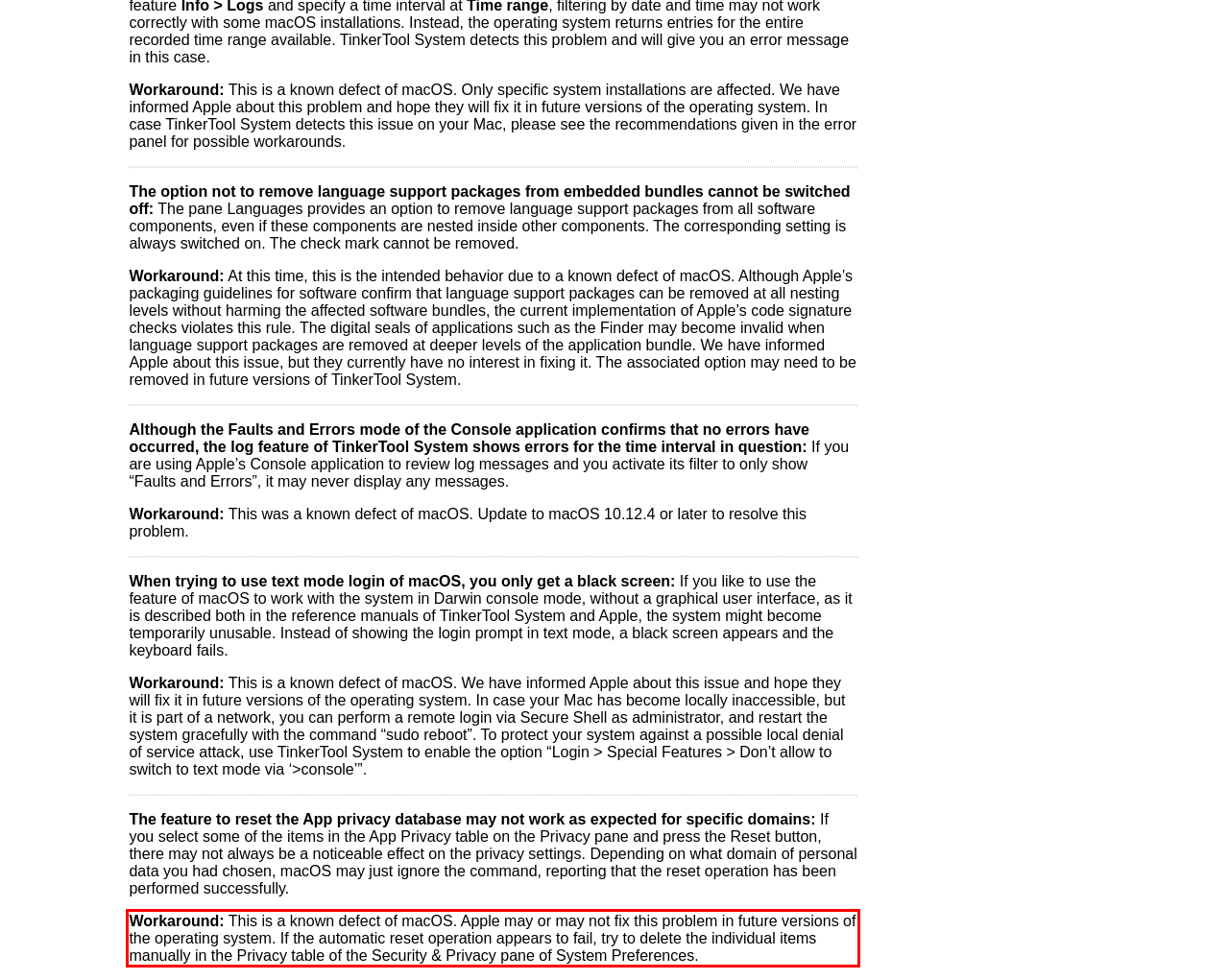From the given screenshot of a webpage, identify the red bounding box and extract the text content within it.

Workaround: This is a known defect of macOS. Apple may or may not fix this problem in future versions of the operating system. If the automatic reset operation appears to fail, try to delete the individual items manually in the Privacy table of the Security & Privacy pane of System Preferences.